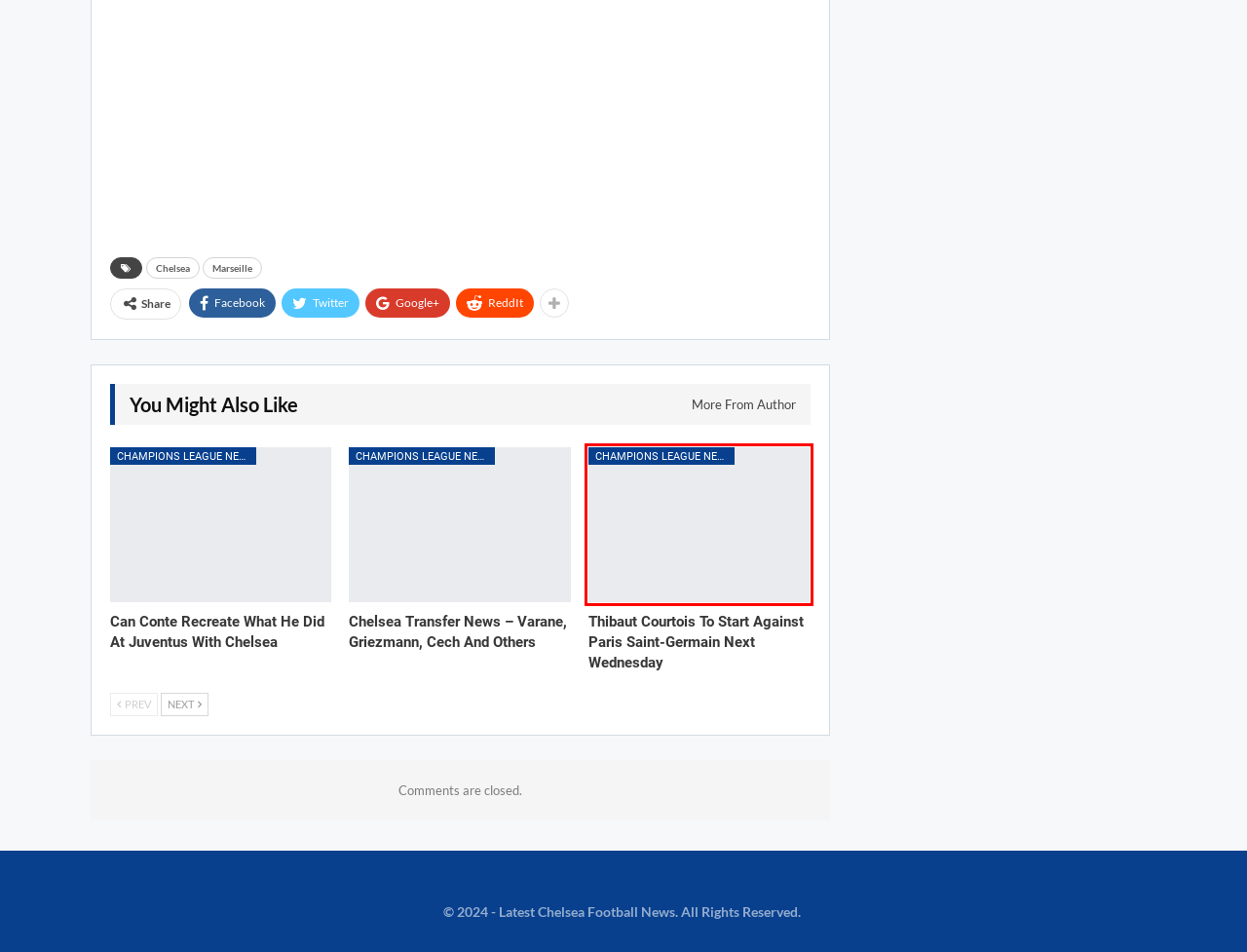You are provided with a screenshot of a webpage where a red rectangle bounding box surrounds an element. Choose the description that best matches the new webpage after clicking the element in the red bounding box. Here are the choices:
A. Chelsea opinion Archives - Latest Chelsea Football News
B. Marseille Archives - Latest Chelsea Football News
C. Chelsea Transfer News - Varane, Griezmann, Cech And Others - Latest Chelsea Football News
D. Chelsea previews Archives - Latest Chelsea Football News
E. Chelsea Archives - Latest Chelsea Football News
F. Thibaut Courtois To Start Against Paris Saint-Germain Next Wednesday - Latest Chelsea Football News
G. Busy Stateside Preseason for Blues - Latest Chelsea Football News
H. Can Conte Recreate What He Did At Juventus With Chelsea - Latest Chelsea Football News

F